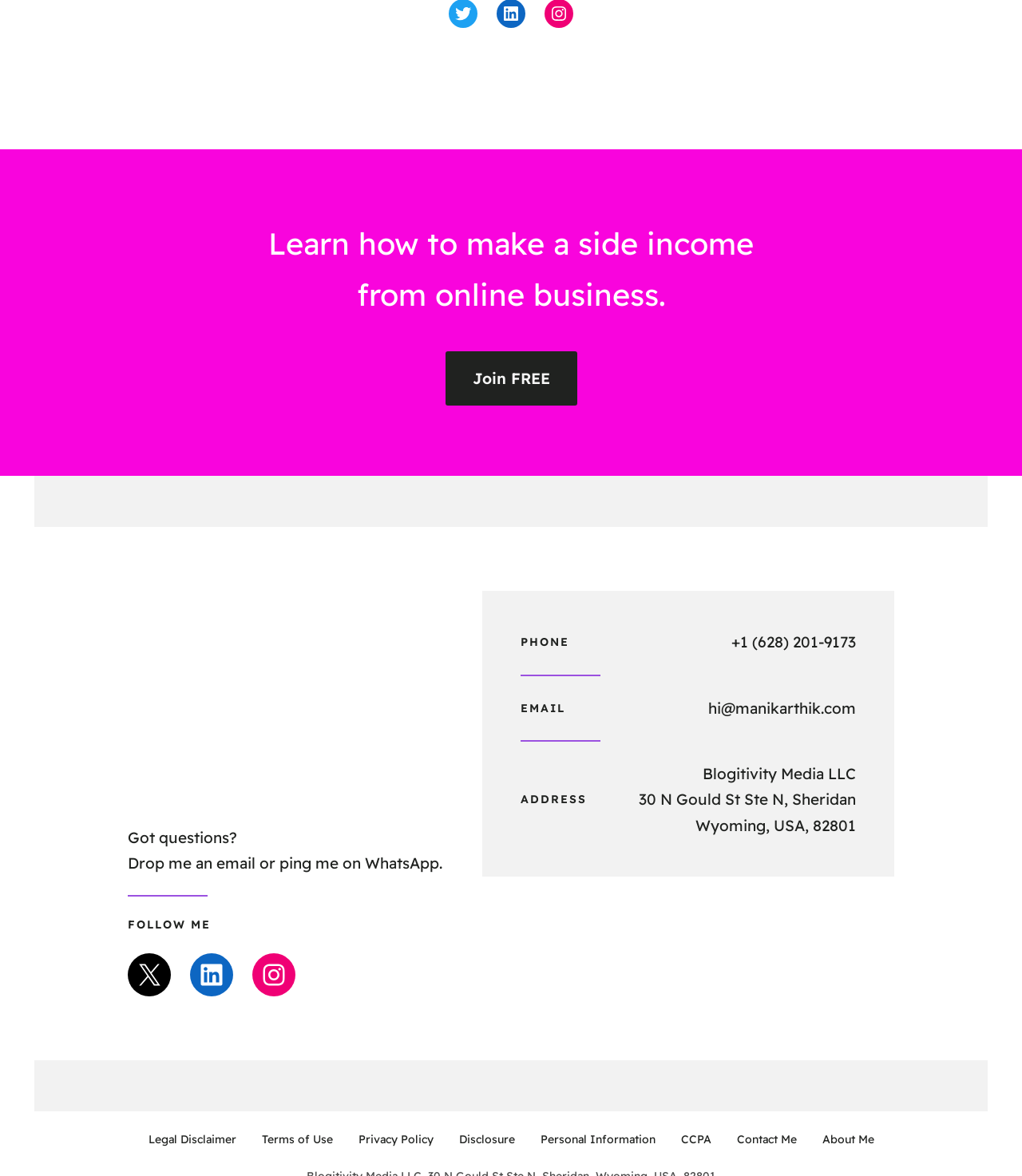Please find the bounding box coordinates of the section that needs to be clicked to achieve this instruction: "View Legal Disclaimer".

[0.145, 0.961, 0.231, 0.976]